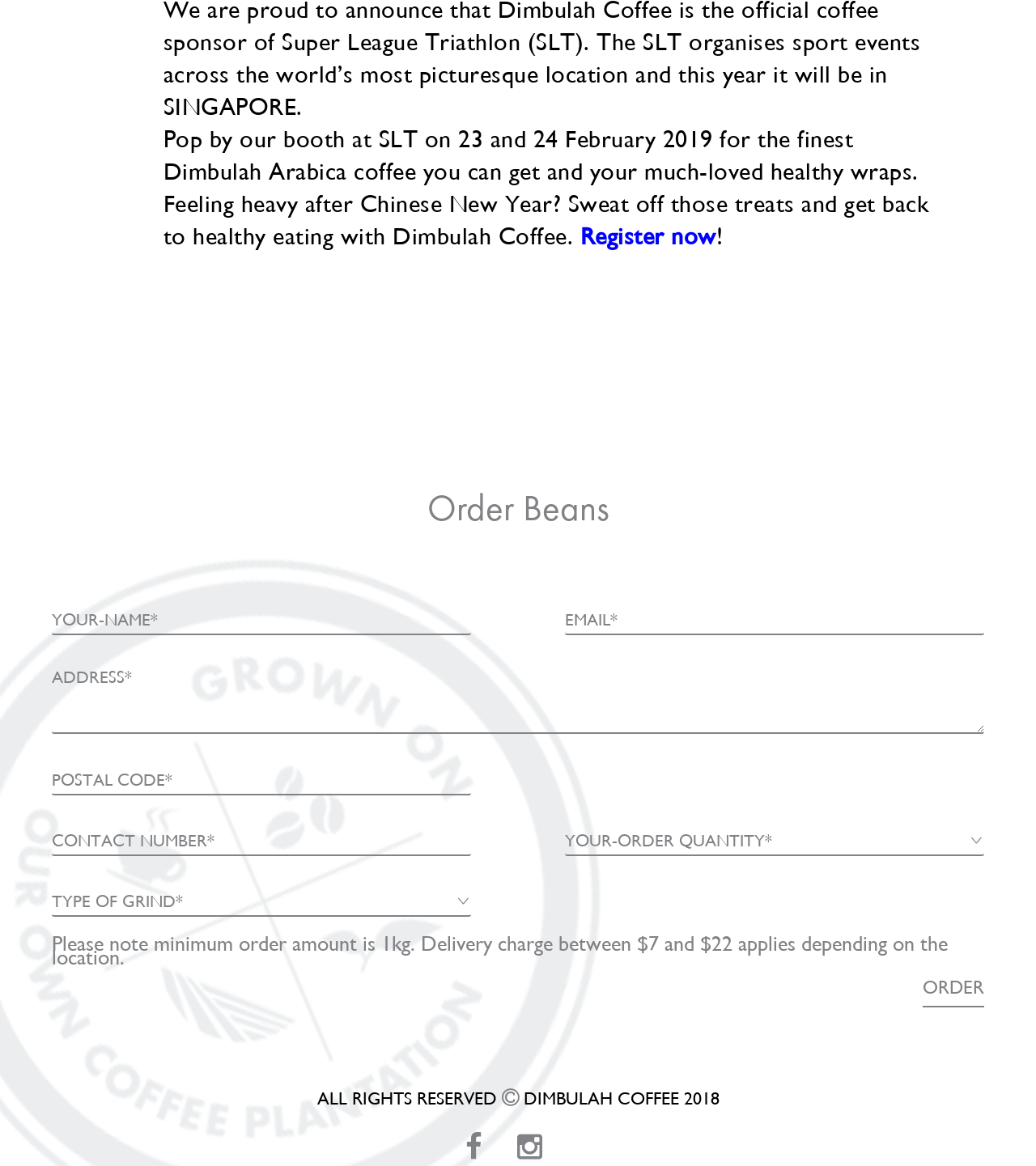Please identify the bounding box coordinates of the element's region that should be clicked to execute the following instruction: "order". The bounding box coordinates must be four float numbers between 0 and 1, i.e., [left, top, right, bottom].

[0.891, 0.841, 0.95, 0.862]